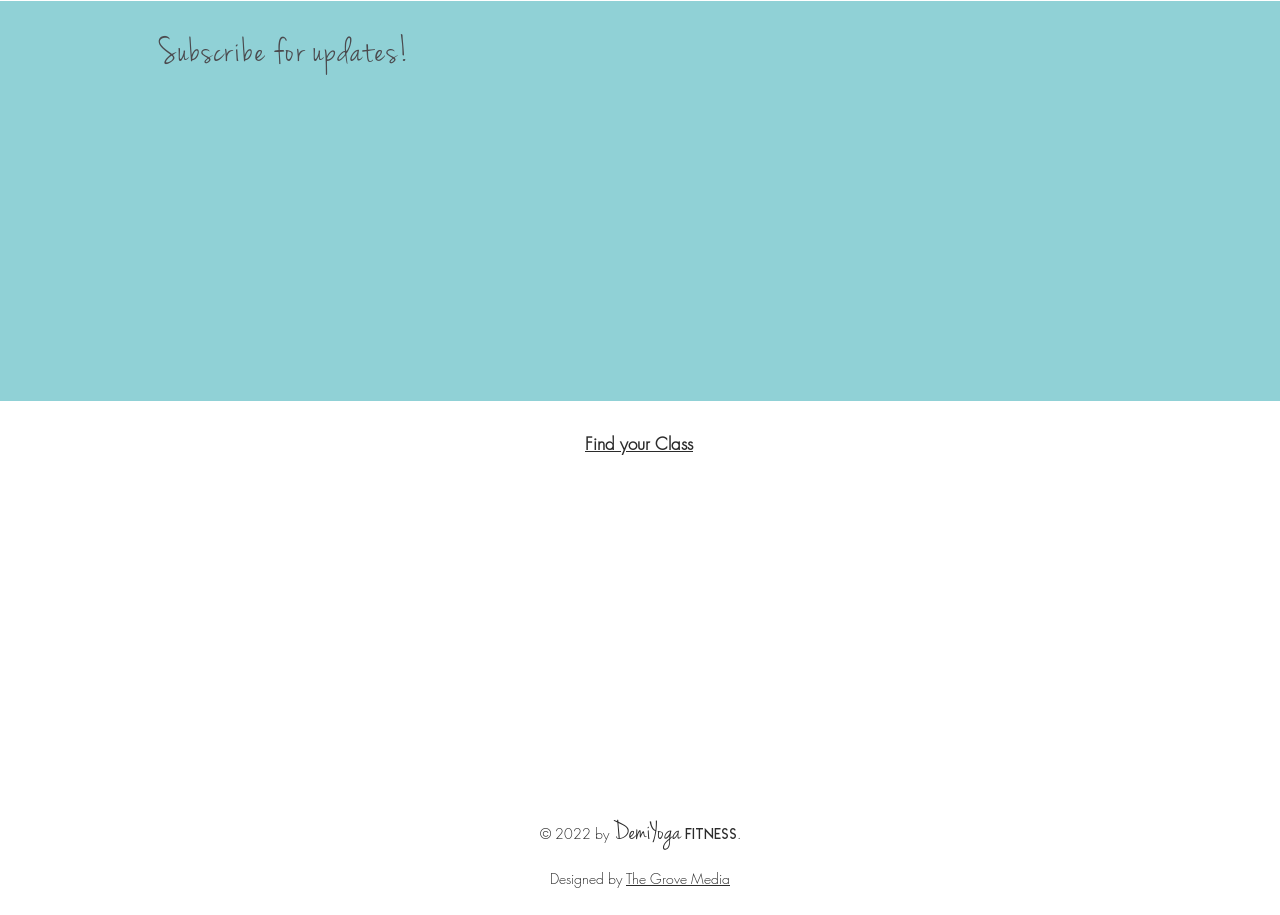Can you pinpoint the bounding box coordinates for the clickable element required for this instruction: "Subscribe for updates"? The coordinates should be four float numbers between 0 and 1, i.e., [left, top, right, bottom].

[0.59, 0.256, 0.823, 0.301]